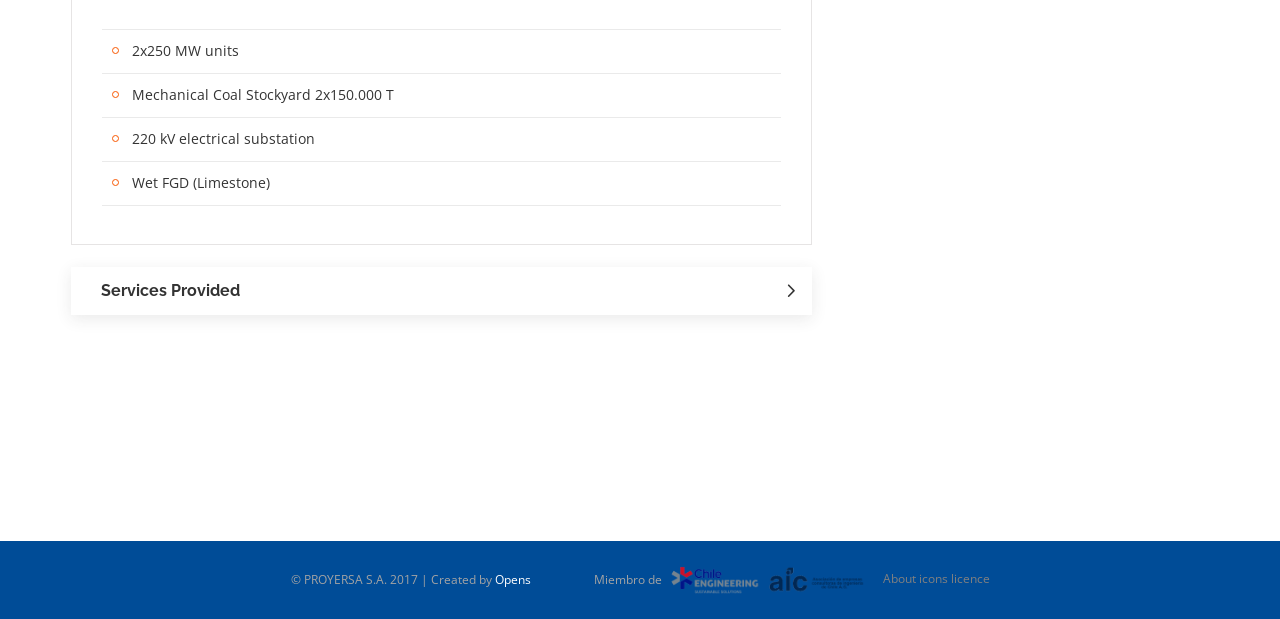What is the topic of the section above the table?
Please give a detailed and thorough answer to the question, covering all relevant points.

The webpage has a section above the table with a heading 'Services Provided' which indicates that the topic of this section is related to services provided.